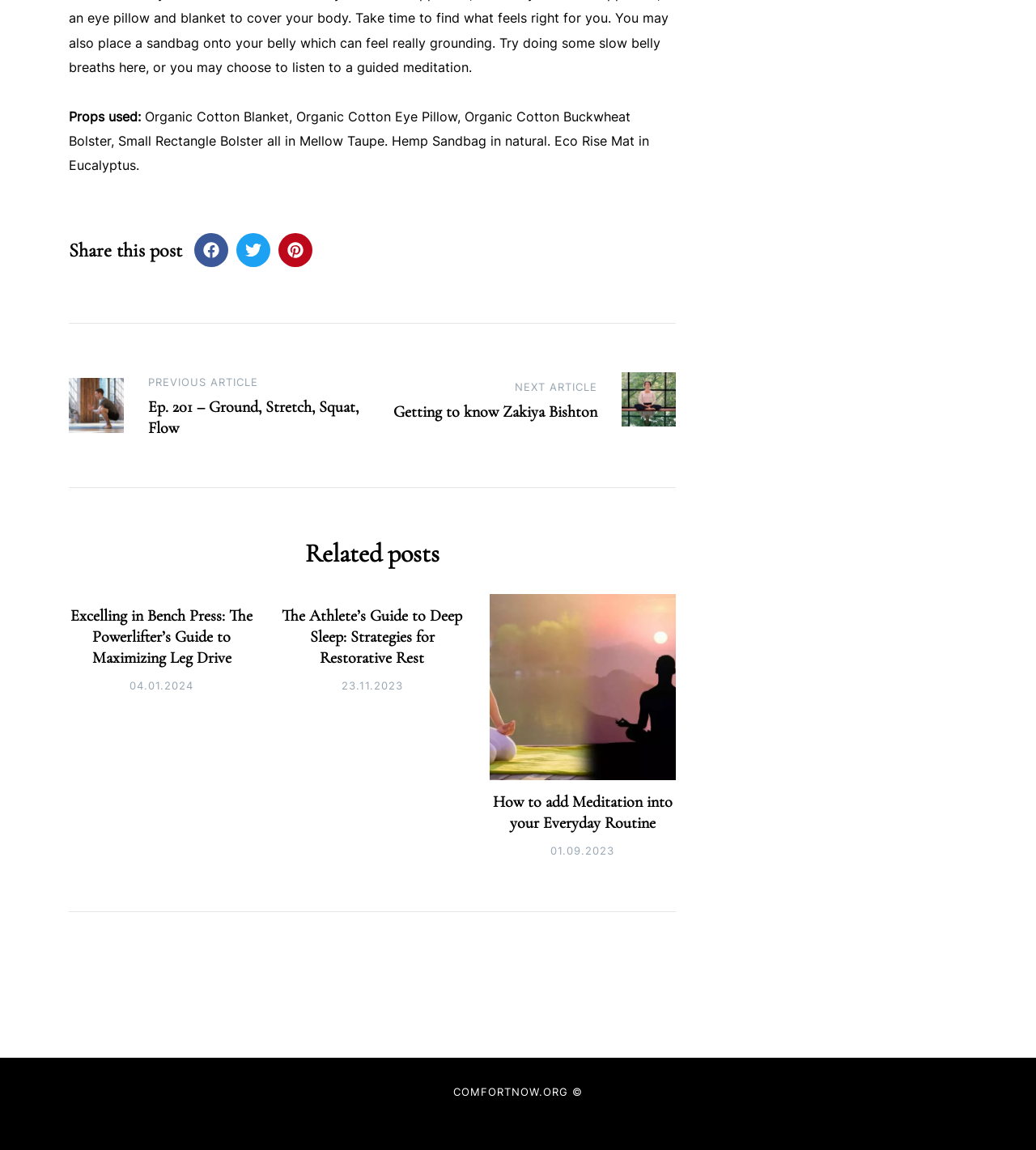Pinpoint the bounding box coordinates of the element to be clicked to execute the instruction: "View related post about Excelling in Bench Press".

[0.068, 0.527, 0.244, 0.581]